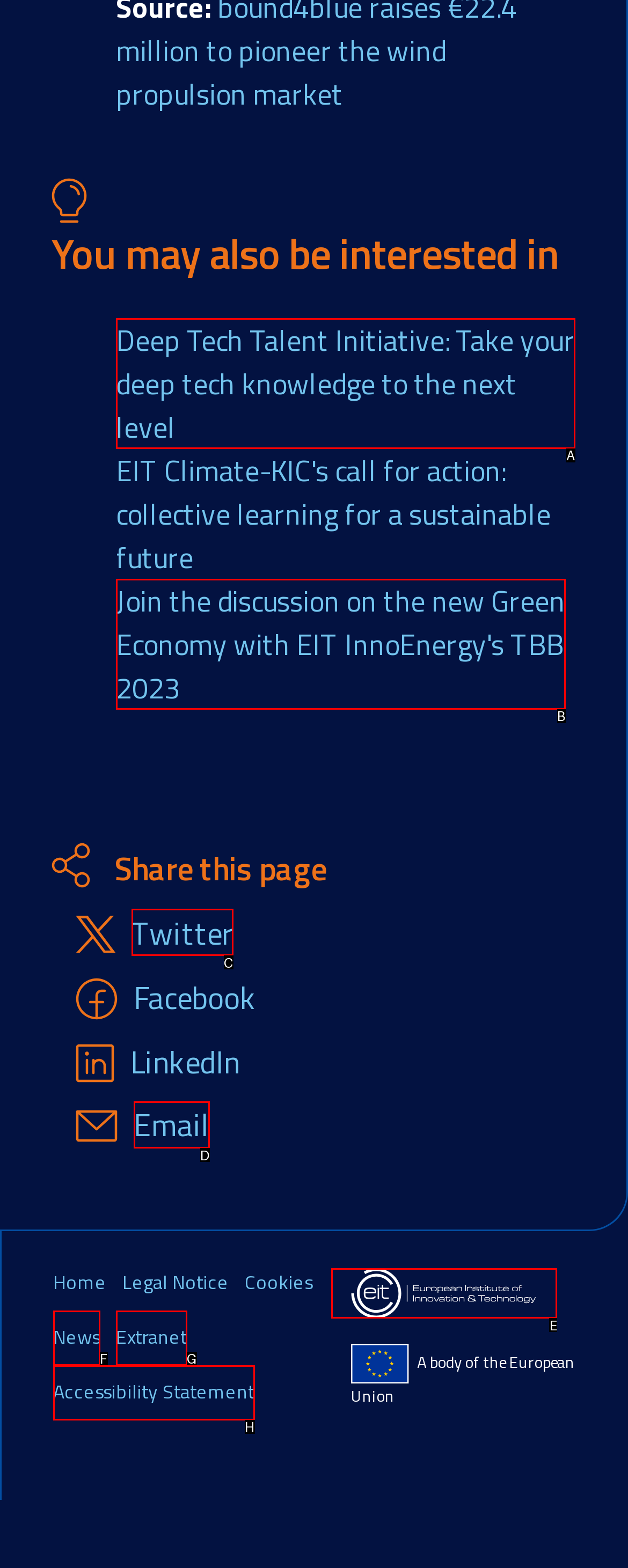Identify the option that corresponds to the given description: Extranet. Reply with the letter of the chosen option directly.

G